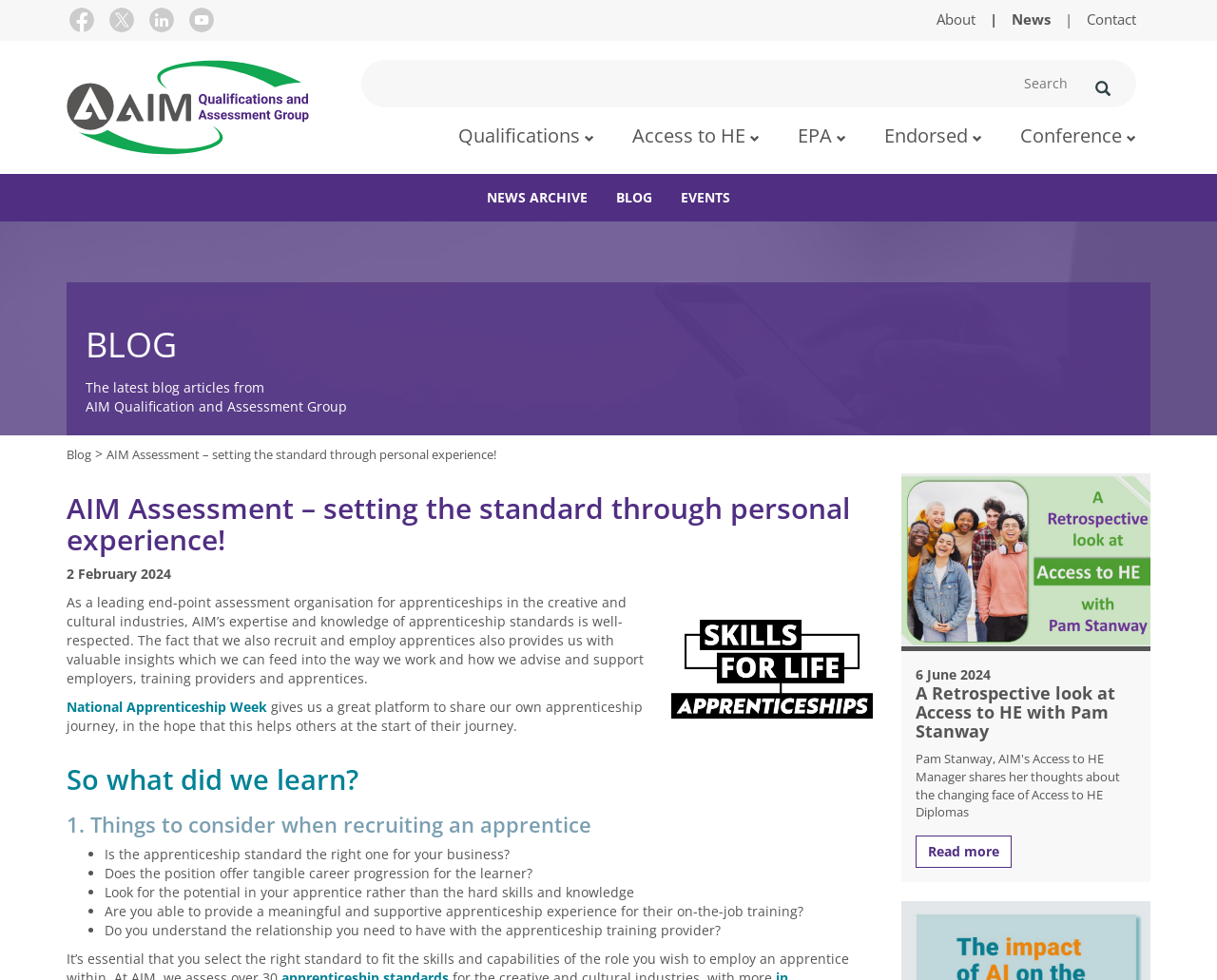Please answer the following question as detailed as possible based on the image: 
What are the considerations when recruiting an apprentice?

The considerations when recruiting an apprentice can be found in the list markers and static text elements, which mention factors such as whether the apprenticeship standard is right for the business, whether the position offers tangible career progression, and whether the employer can provide a meaningful and supportive apprenticeship experience.